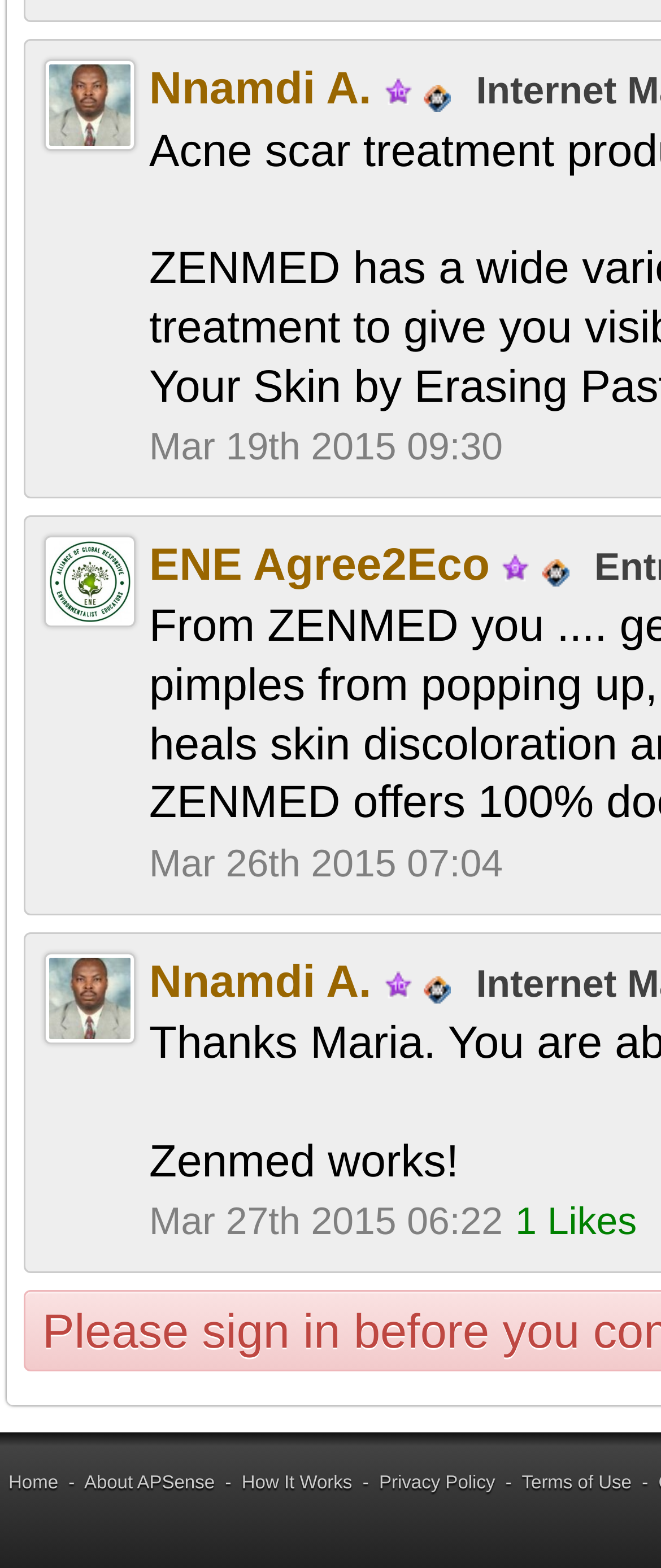Refer to the screenshot and give an in-depth answer to this question: What is the date of the latest post?

I looked for the latest date mentioned in the StaticText elements and found 'Mar 27th 2015 06:22' which corresponds to the latest post.